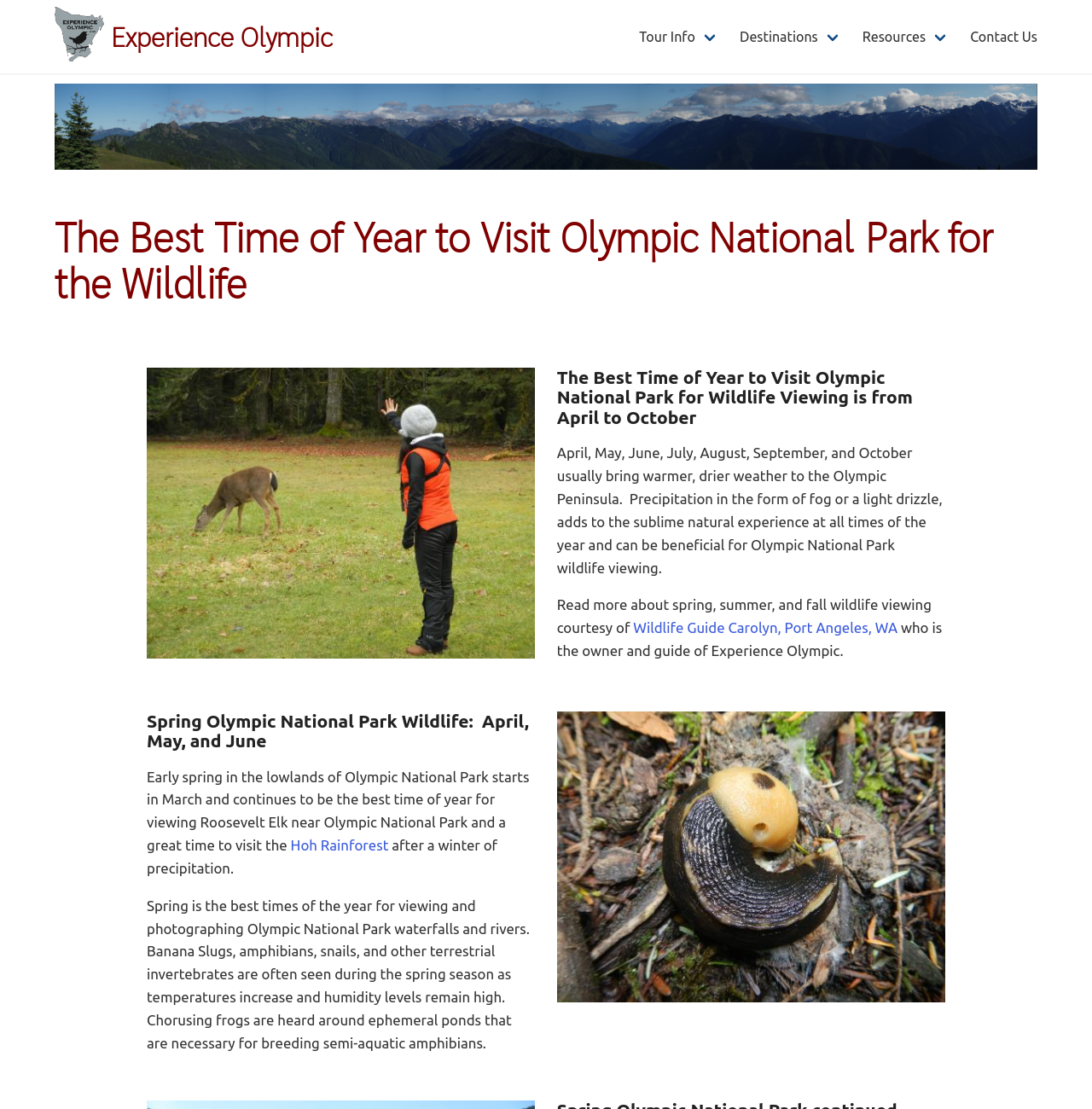What is the purpose of the loaner binoculars mentioned on the webpage?
Please provide a comprehensive answer based on the contents of the image.

The webpage shows a tour participant wearing loaner binoculars while waving to a grazing Columbian Black-tailed Deer near Lake Crescent, indicating that the binoculars are used for wildlife viewing.